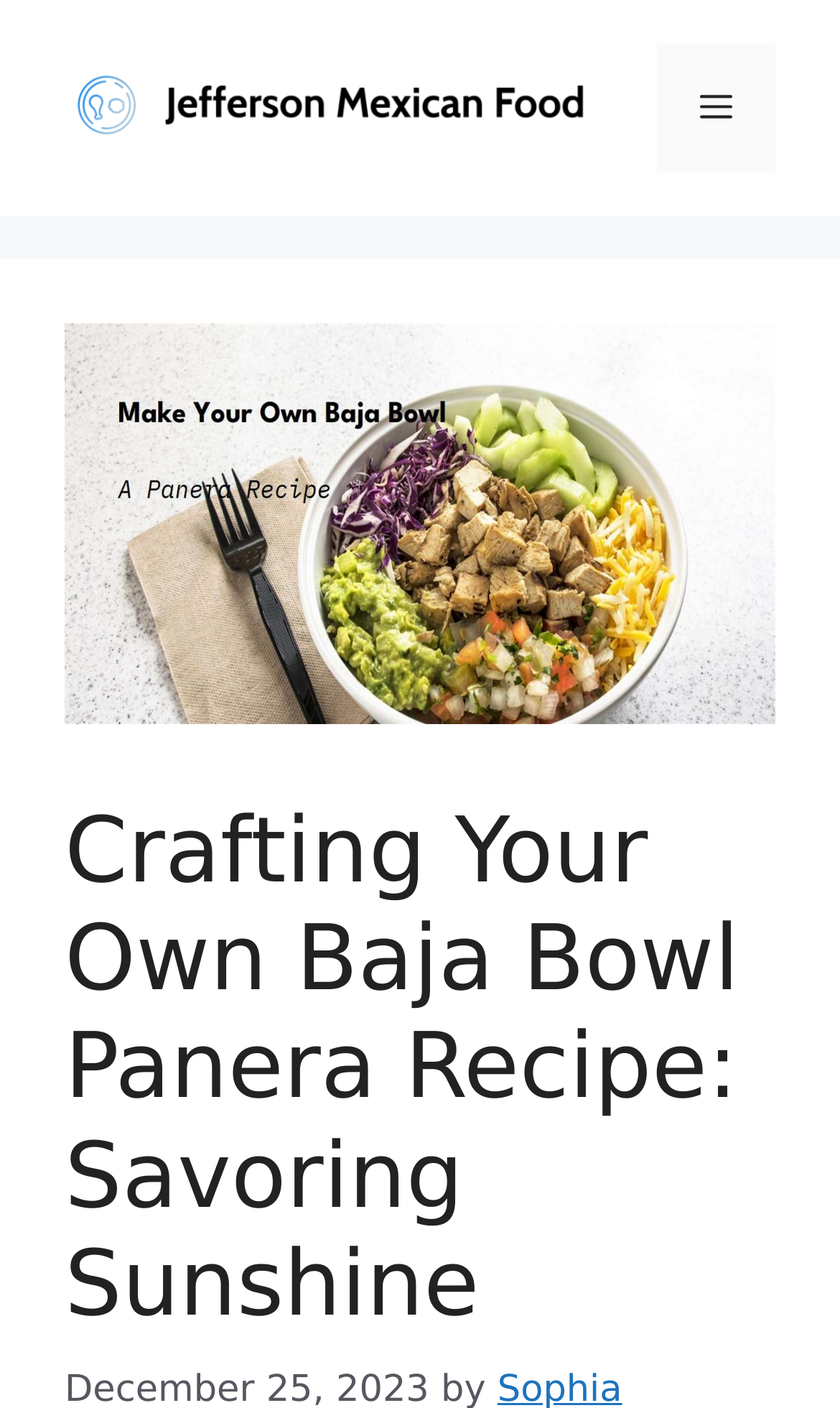Use a single word or phrase to answer the following:
What is the name of the website?

Jefferson Mexican Food